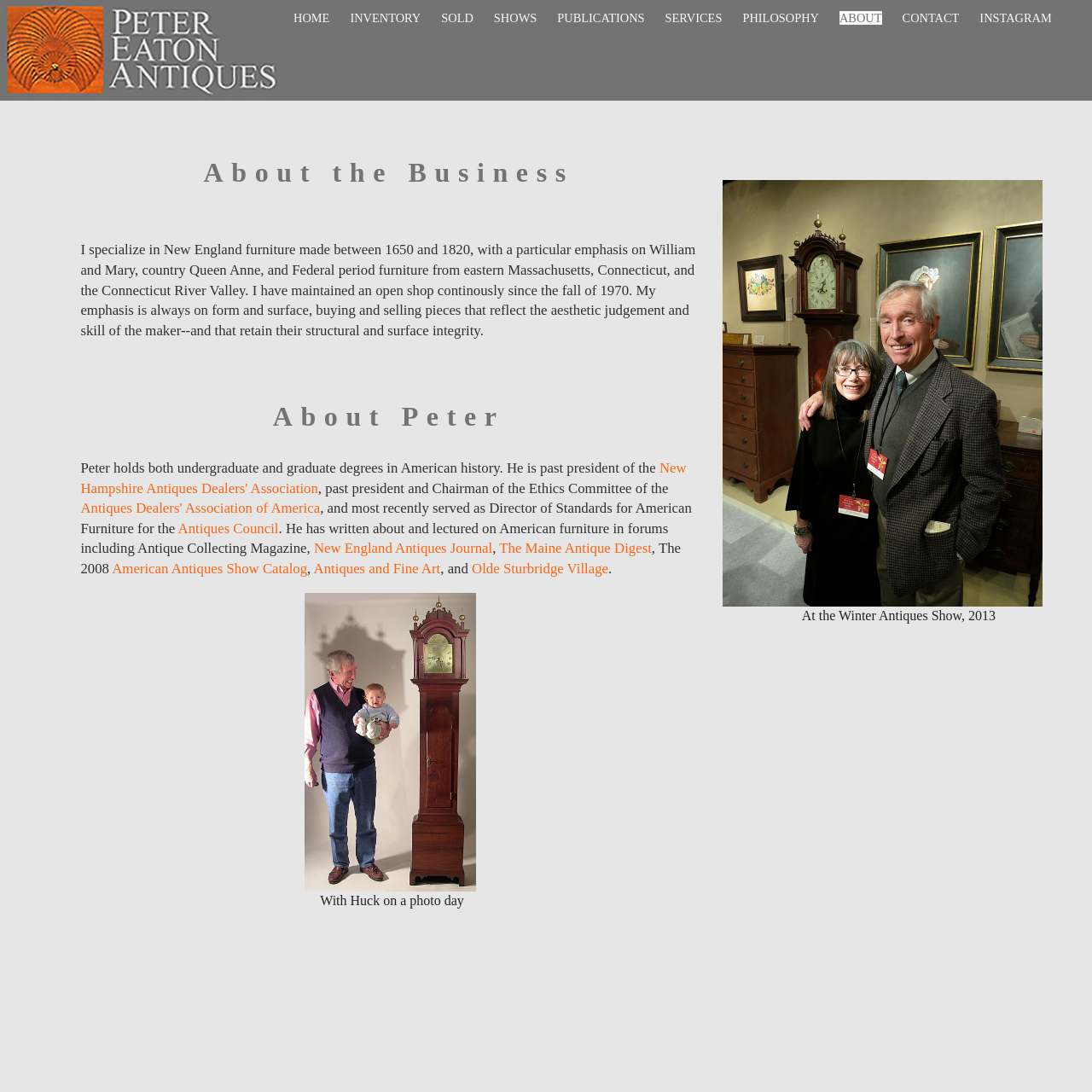Can you determine the bounding box coordinates of the area that needs to be clicked to fulfill the following instruction: "Click the HOME link"?

[0.269, 0.01, 0.302, 0.023]